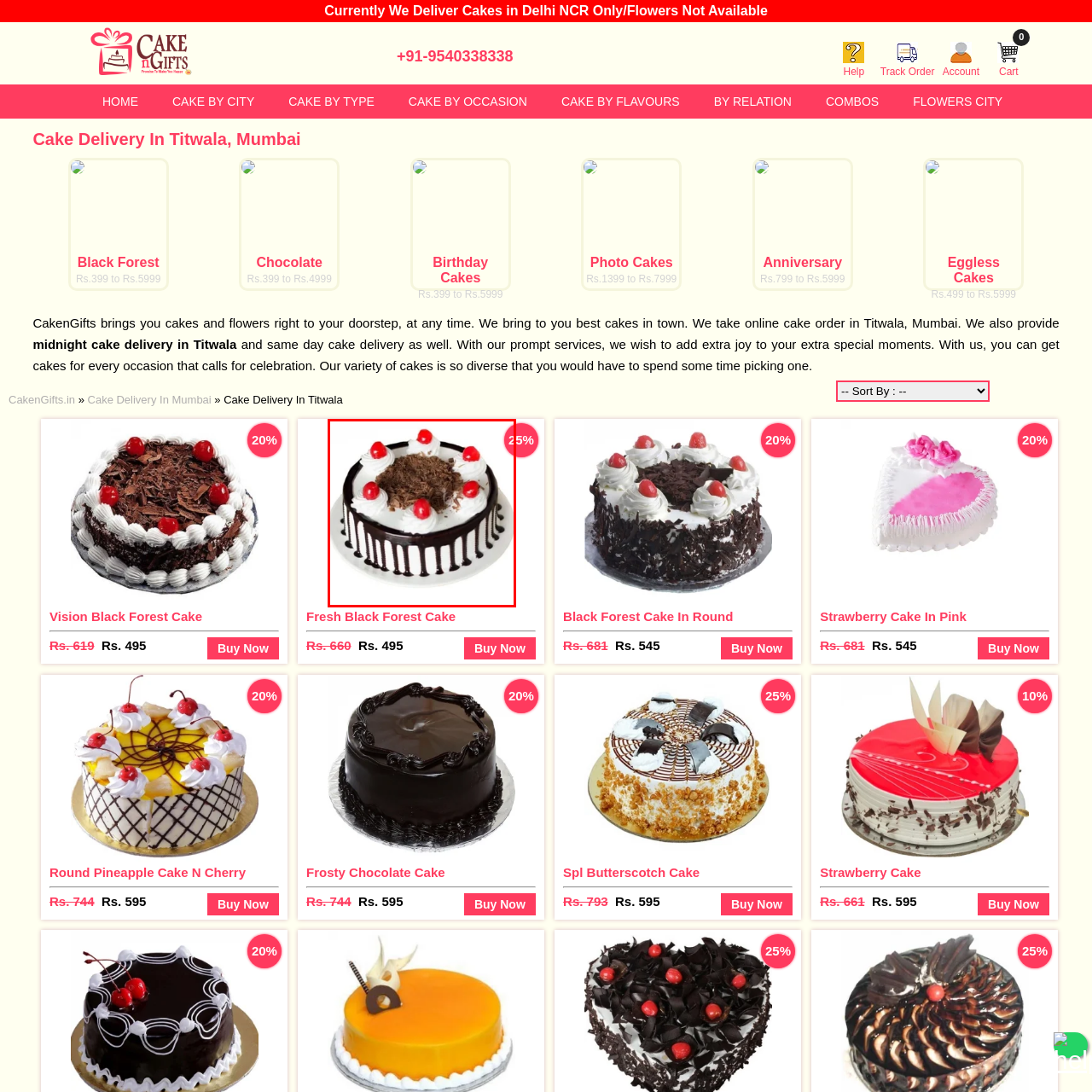Focus on the image encased in the red box and respond to the question with a single word or phrase:
What is the purpose of the chocolate shavings on the cake?

add elegance